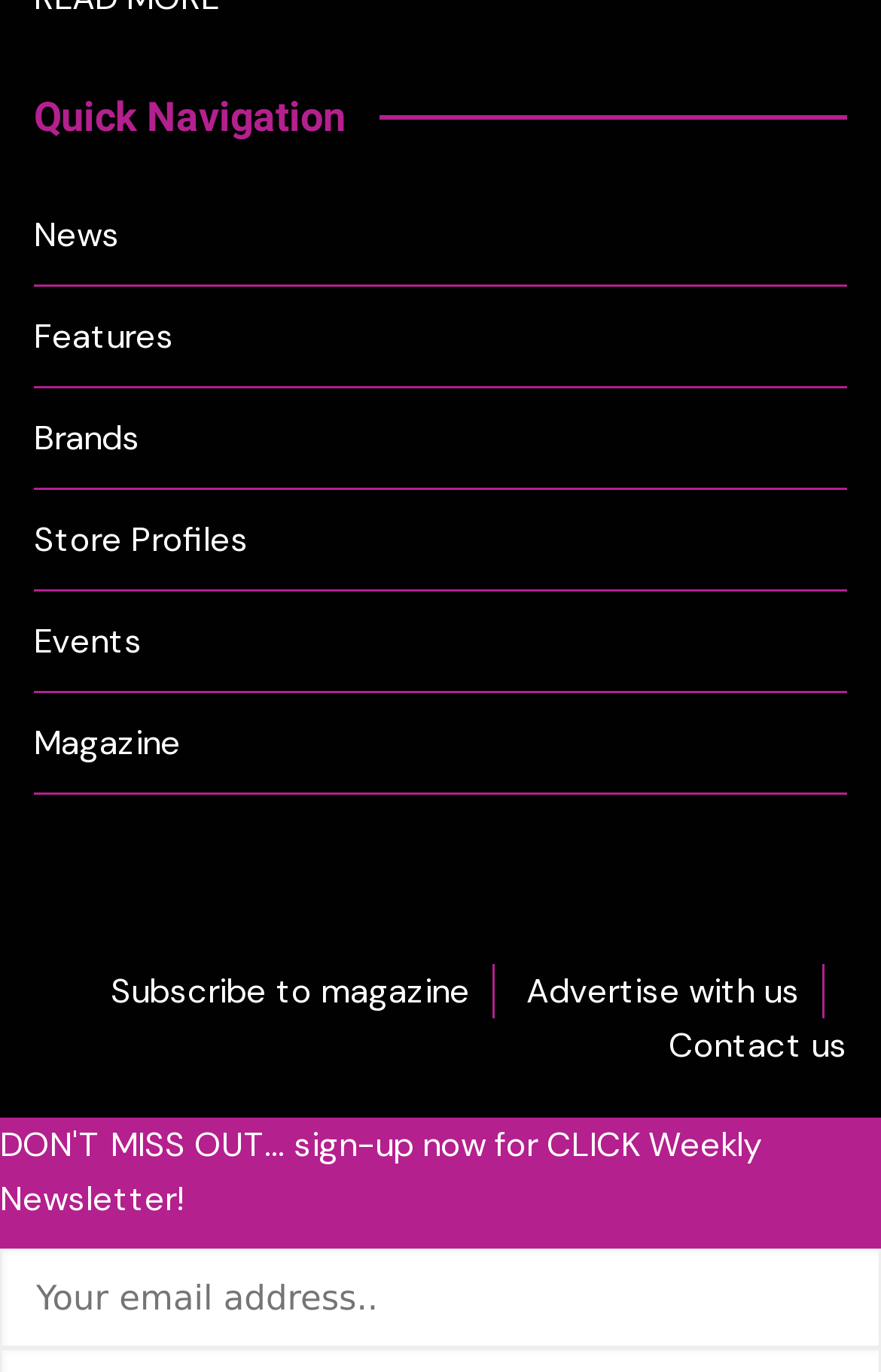Using the description: "Subscribe to magazine", determine the UI element's bounding box coordinates. Ensure the coordinates are in the format of four float numbers between 0 and 1, i.e., [left, top, right, bottom].

[0.126, 0.703, 0.562, 0.743]